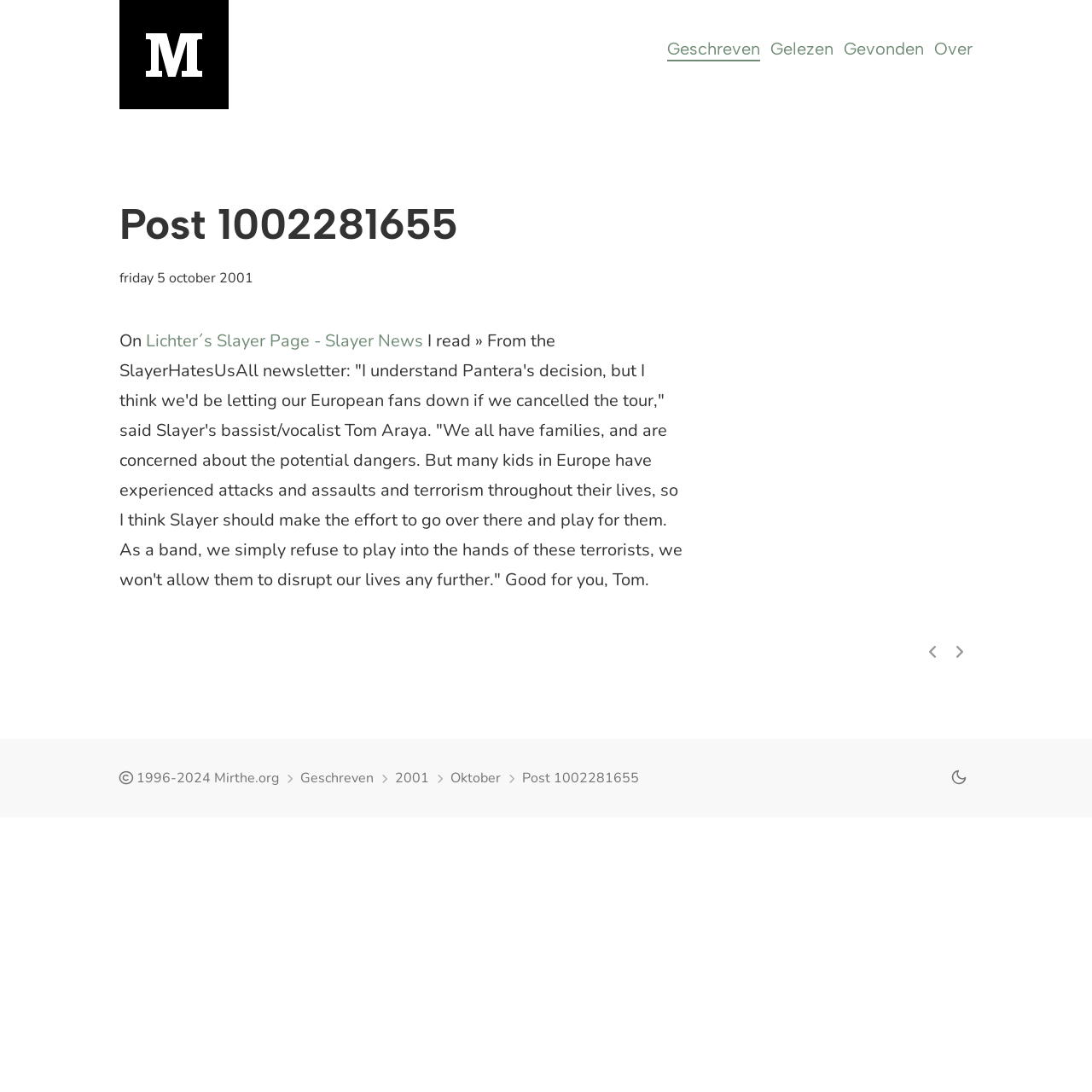Please locate the clickable area by providing the bounding box coordinates to follow this instruction: "Read post details".

[0.109, 0.301, 0.625, 0.541]